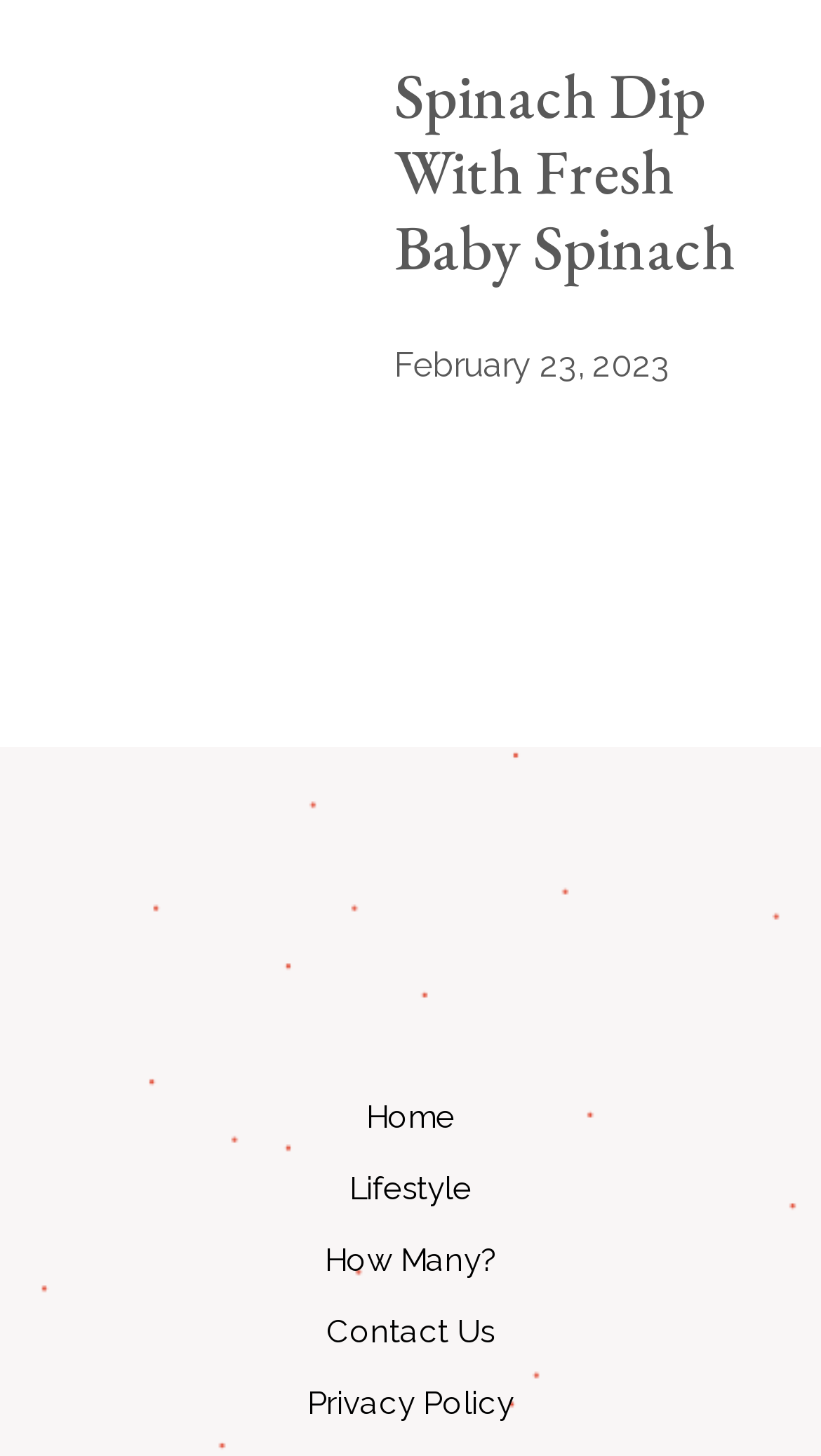What is the date of the recipe posting?
Please answer using one word or phrase, based on the screenshot.

February 23, 2023